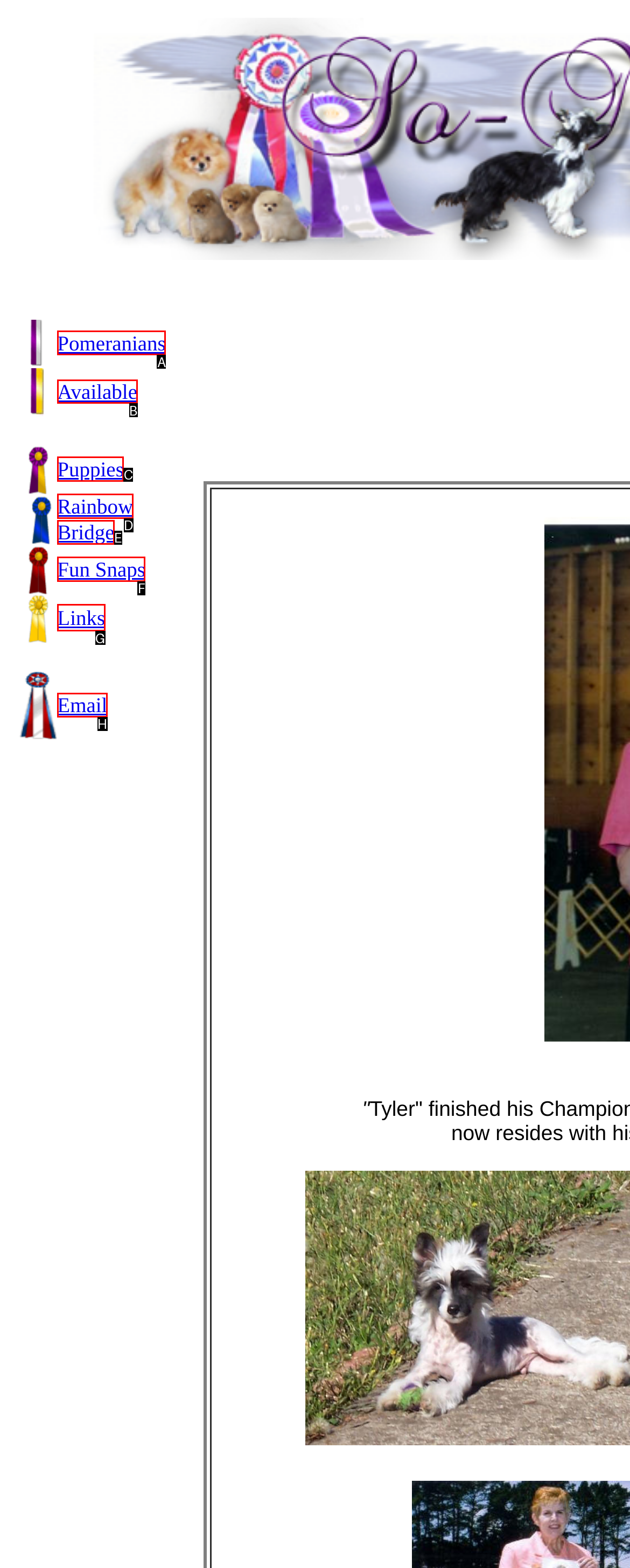Which lettered option matches the following description: Puppies
Provide the letter of the matching option directly.

C